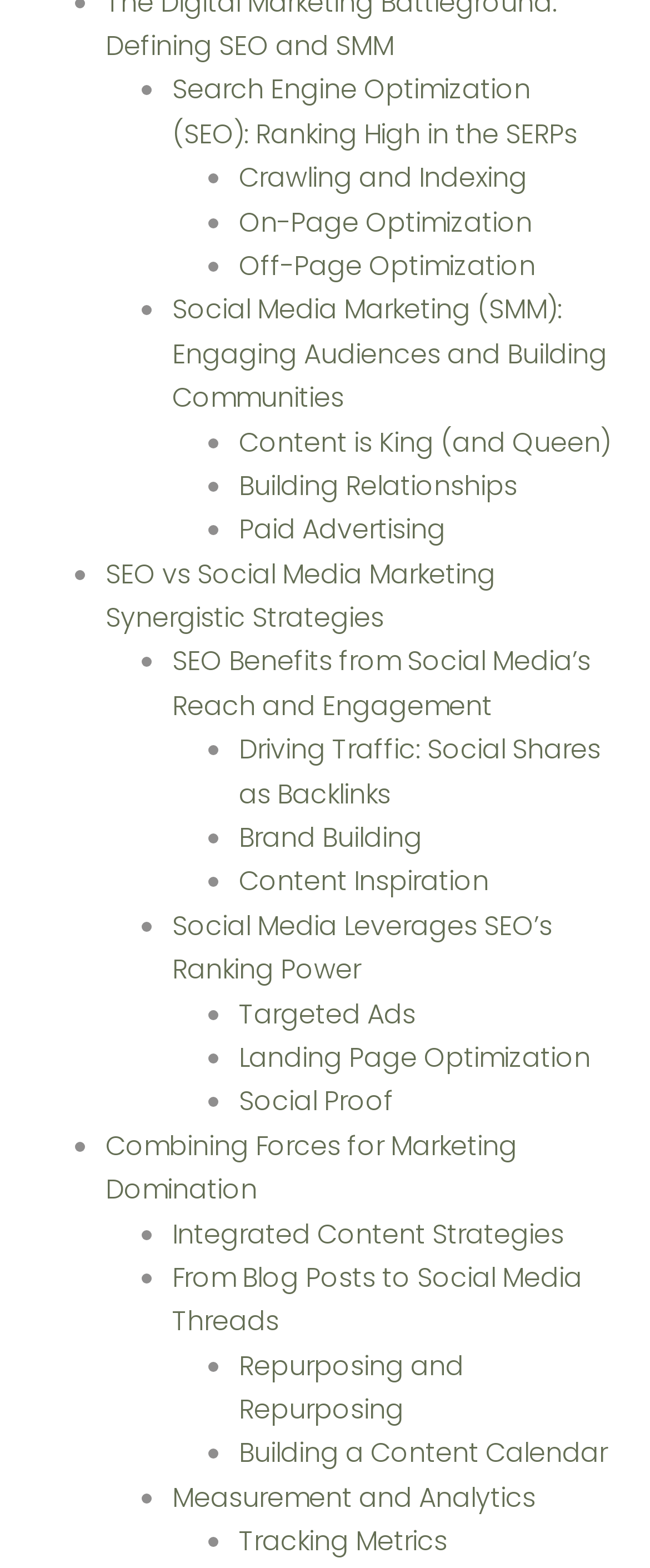Show the bounding box coordinates for the element that needs to be clicked to execute the following instruction: "Discover SEO vs Social Media Marketing Synergistic Strategies". Provide the coordinates in the form of four float numbers between 0 and 1, i.e., [left, top, right, bottom].

[0.163, 0.354, 0.763, 0.406]